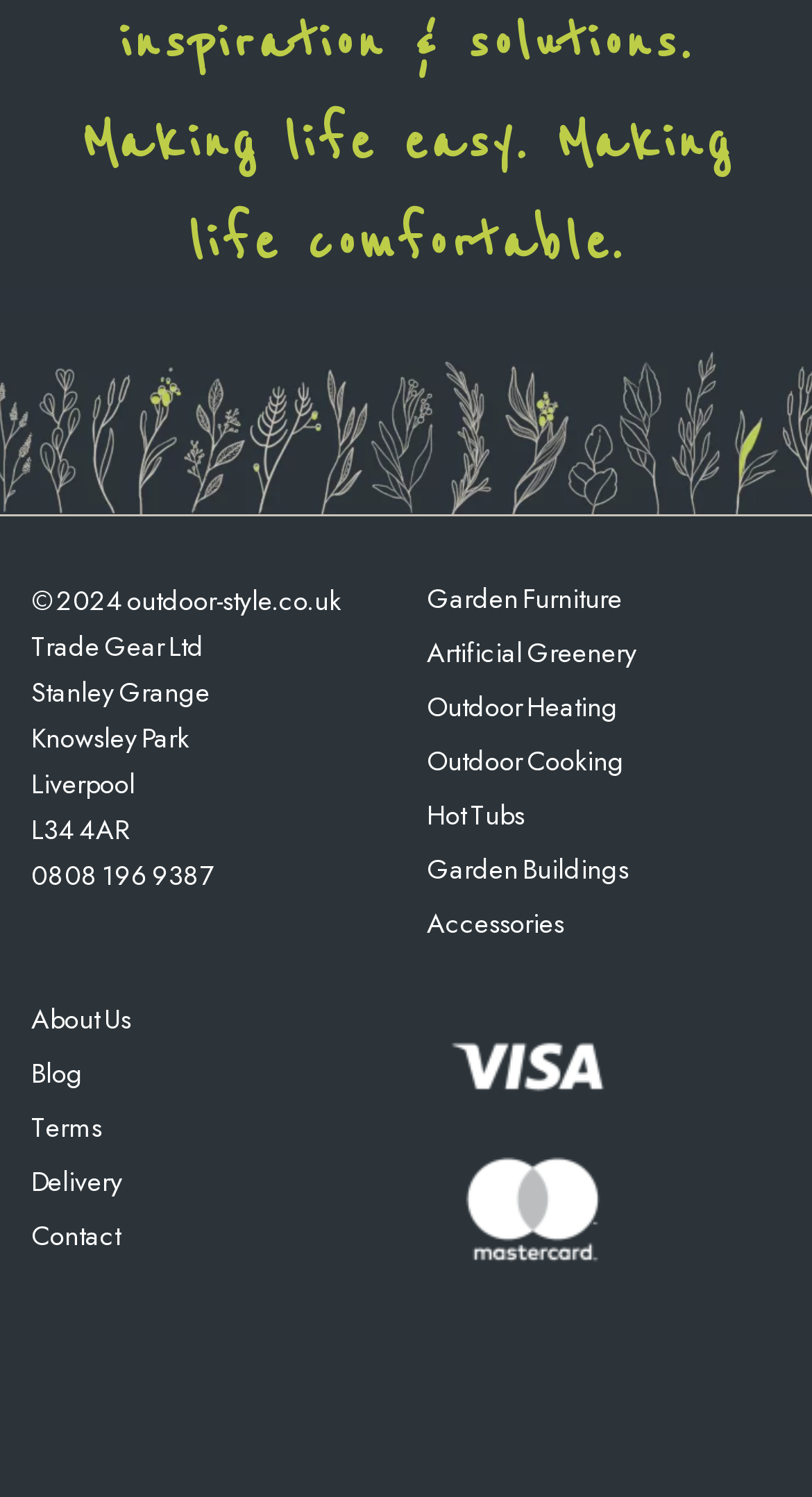Specify the bounding box coordinates for the region that must be clicked to perform the given instruction: "Call 0808 196 9387".

[0.038, 0.571, 0.264, 0.597]